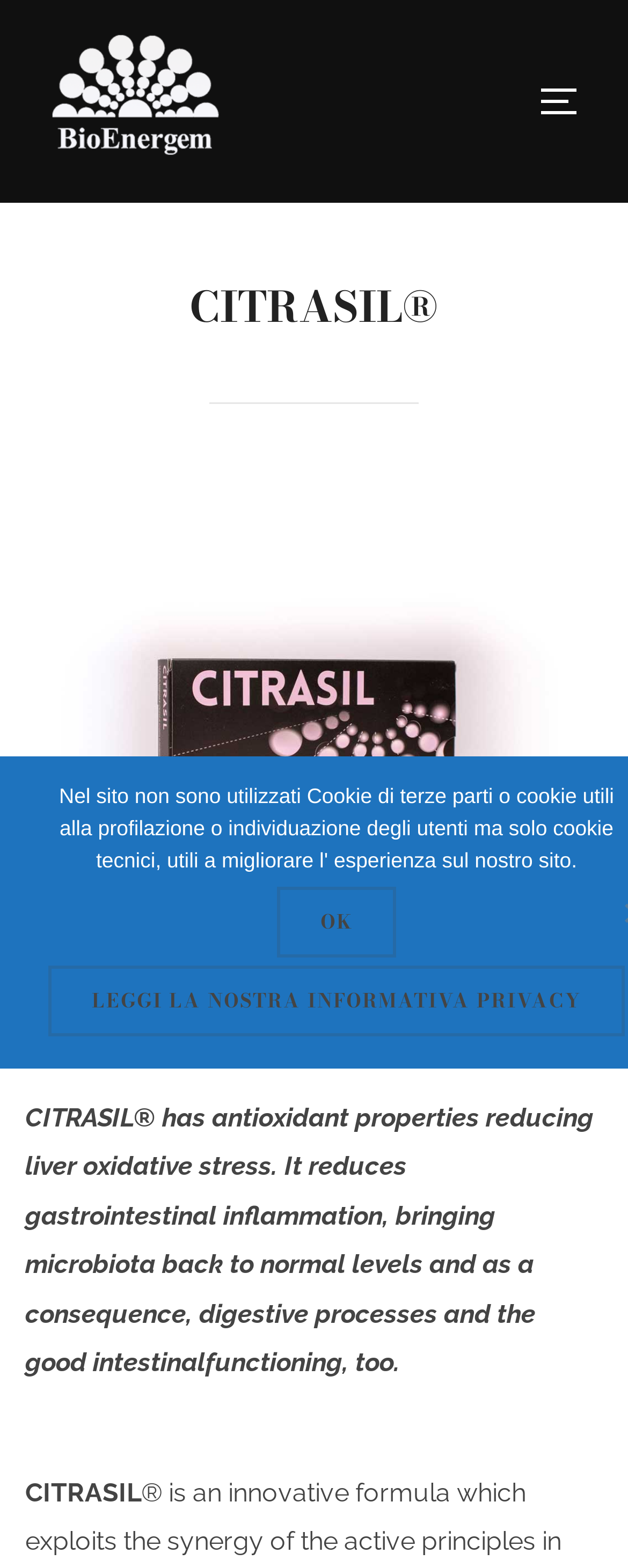Provide a brief response to the question below using one word or phrase:
What is the topic of the text?

INDICATIONS